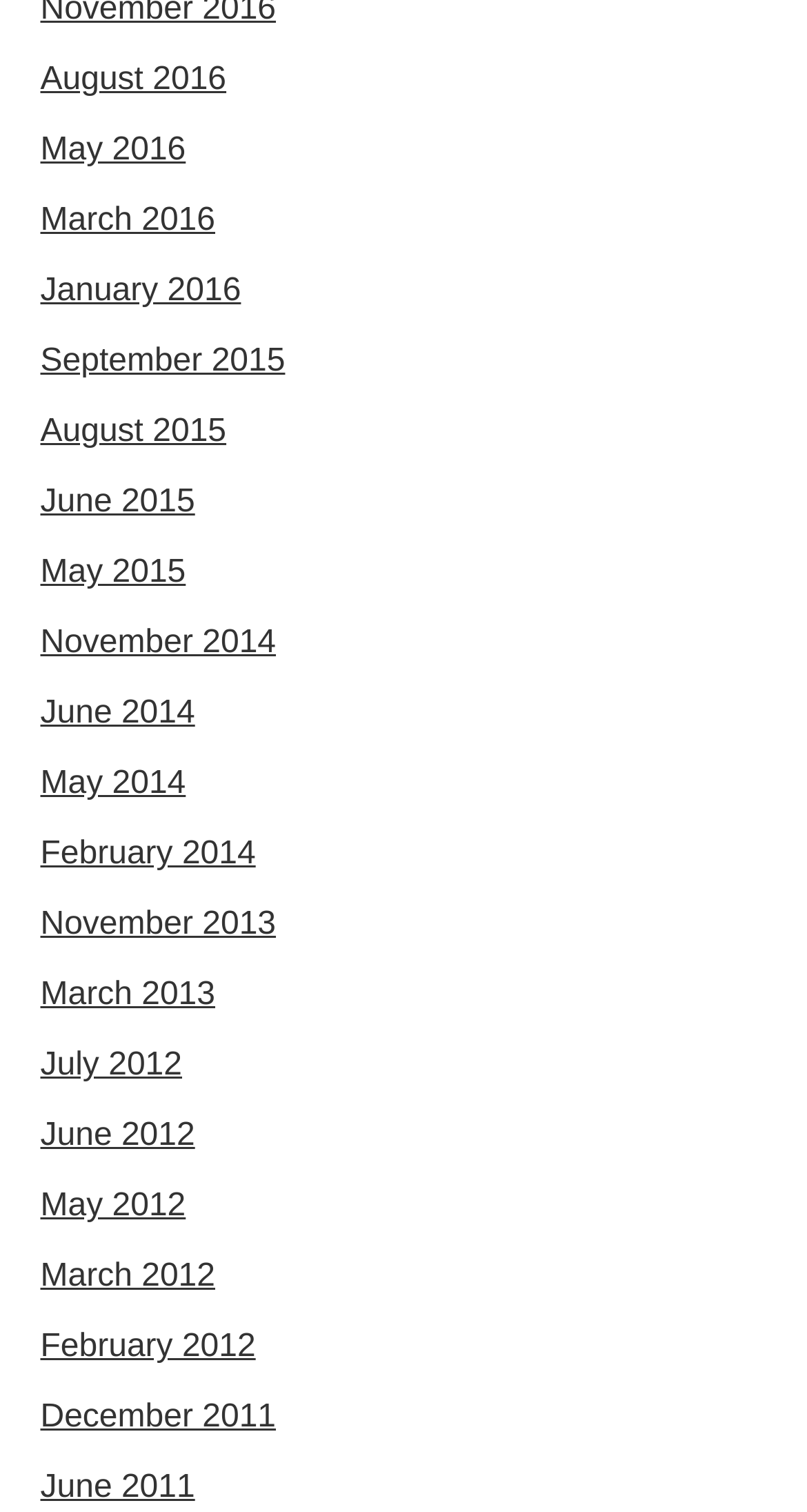Can you look at the image and give a comprehensive answer to the question:
How many years are represented in the list?

I examined the list of links and found that there are six years represented: 2016, 2015, 2014, 2013, 2012, and 2011.